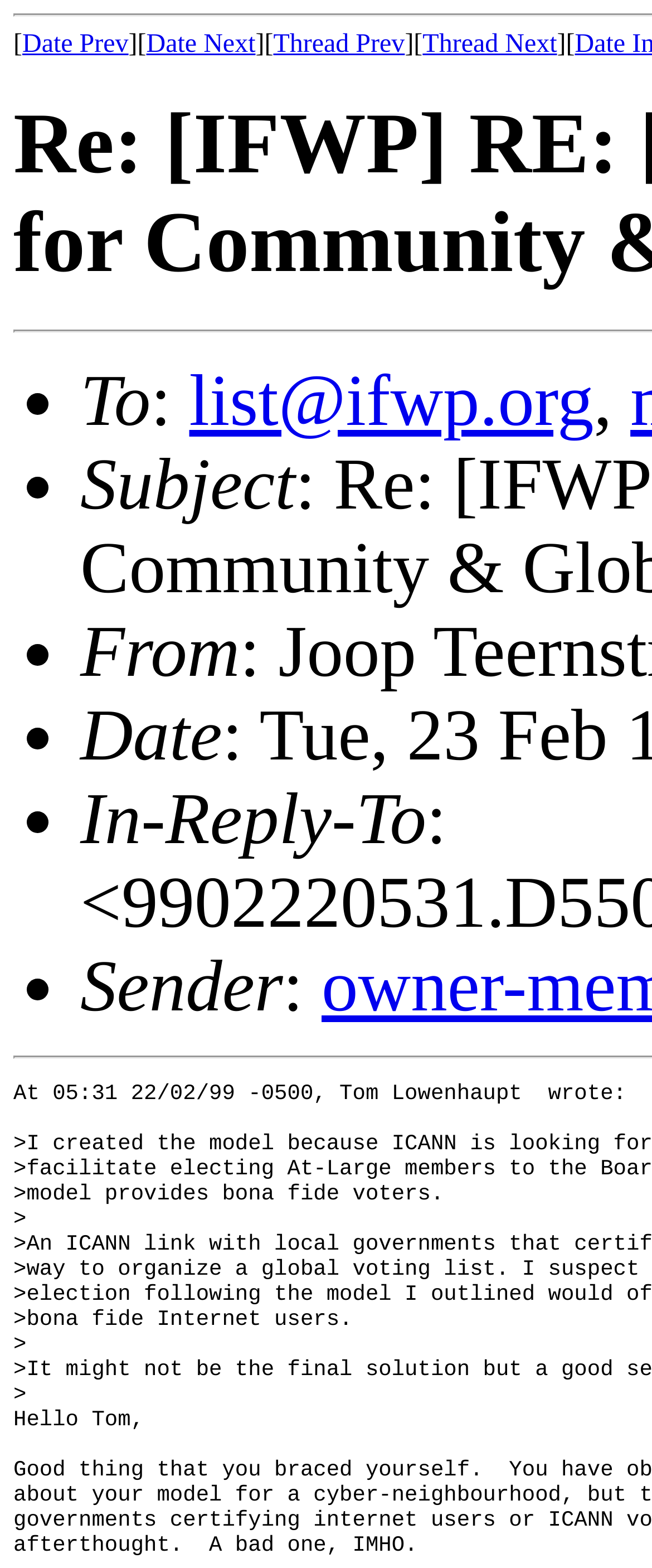Using the provided description Thread Next, find the bounding box coordinates for the UI element. Provide the coordinates in (top-left x, top-left y, bottom-right x, bottom-right y) format, ensuring all values are between 0 and 1.

[0.648, 0.019, 0.854, 0.037]